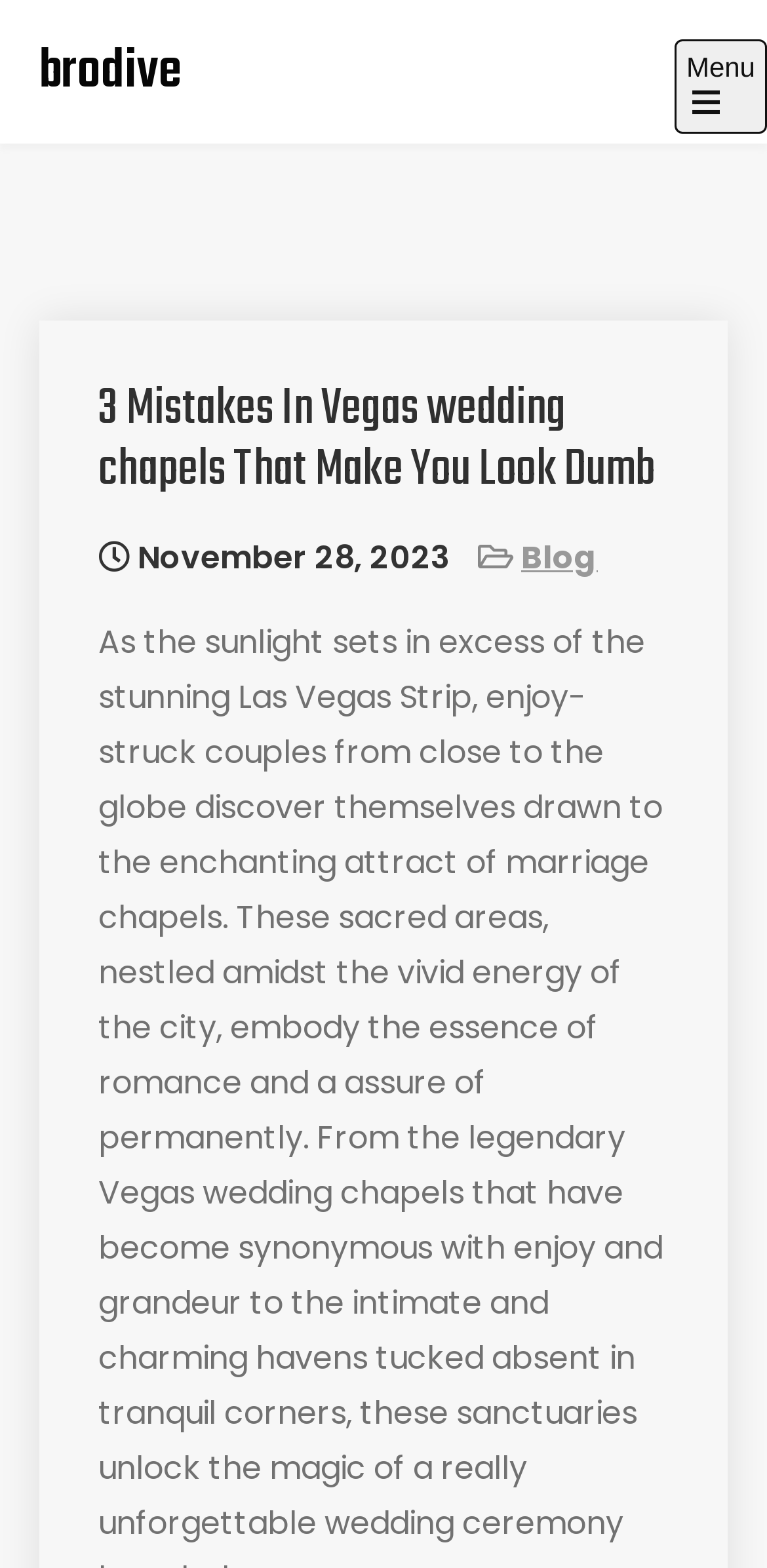What is the date of the article?
Using the information from the image, answer the question thoroughly.

I found the date of the article by looking at the static text element located below the main heading, which says 'November 28, 2023'.